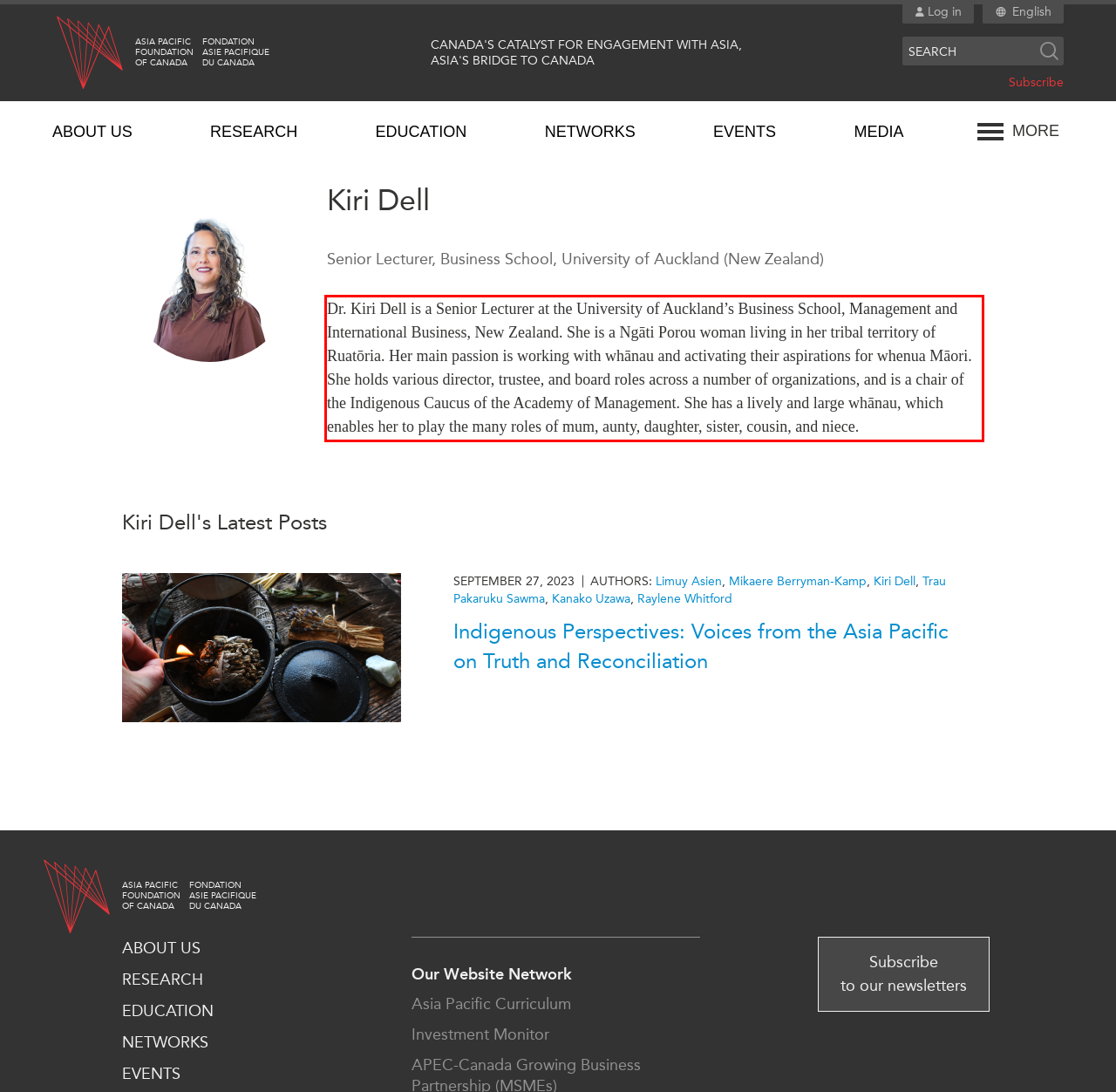Please examine the webpage screenshot and extract the text within the red bounding box using OCR.

Dr. Kiri Dell is a Senior Lecturer at the University of Auckland’s Business School, Management and International Business, New Zealand. She is a Ngāti Porou woman living in her tribal territory of Ruatōria. Her main passion is working with whānau and activating their aspirations for whenua Māori. She holds various director, trustee, and board roles across a number of organizations, and is a chair of the Indigenous Caucus of the Academy of Management. She has a lively and large whānau, which enables her to play the many roles of mum, aunty, daughter, sister, cousin, and niece.